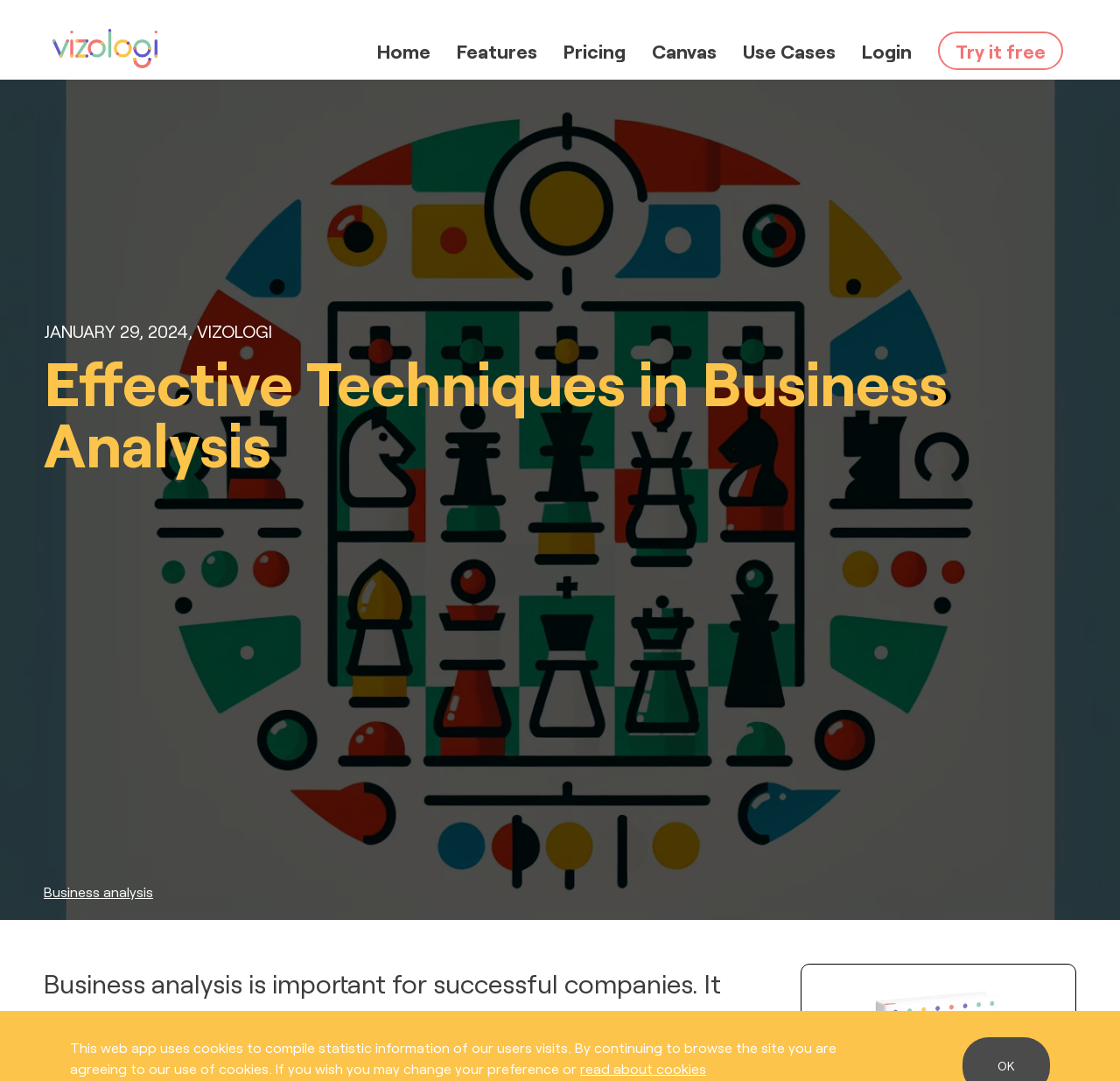Please respond to the question using a single word or phrase:
What is the topic related to the link 'Business analysis'?

Business analysis